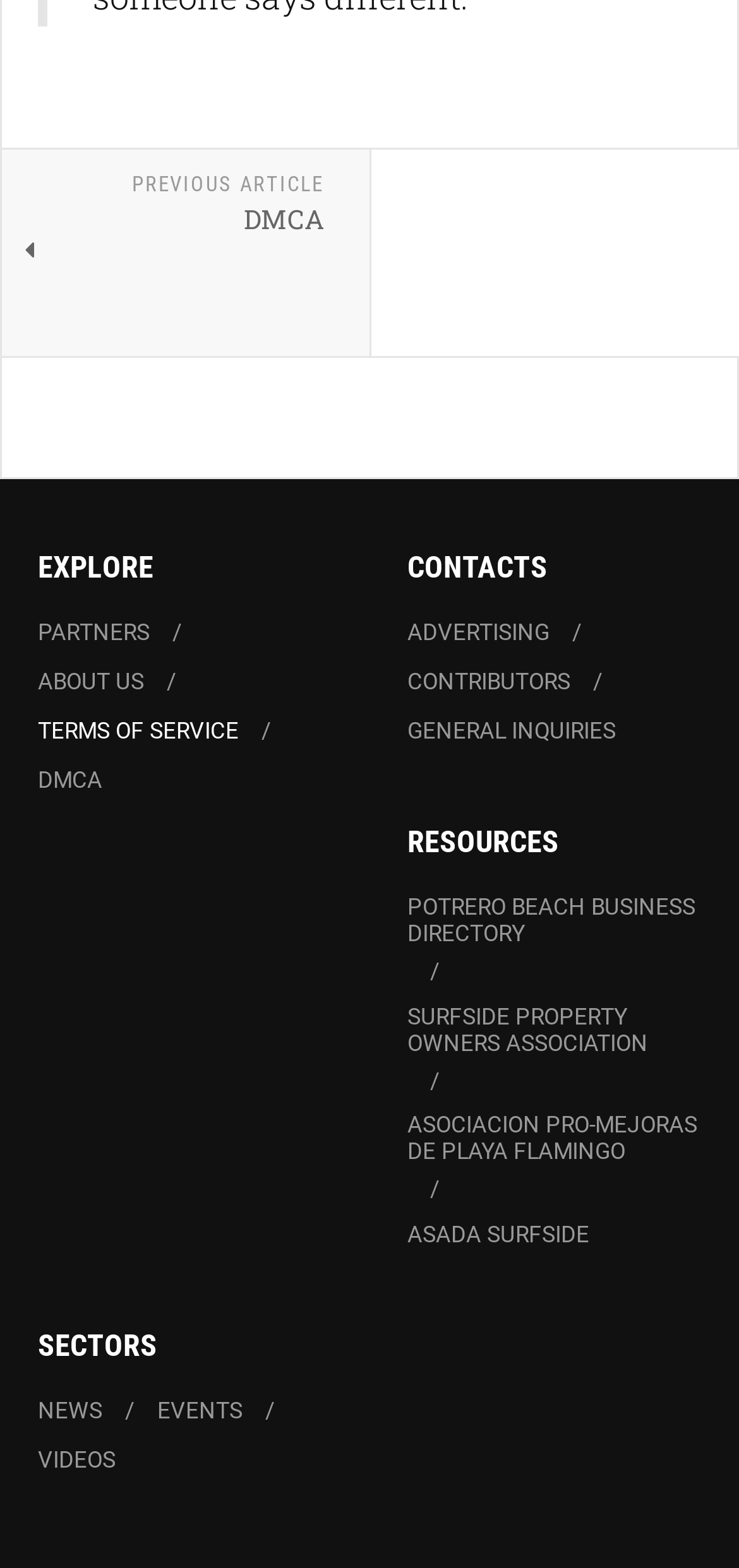Show the bounding box coordinates of the region that should be clicked to follow the instruction: "select the 'Fighting' game mode."

None